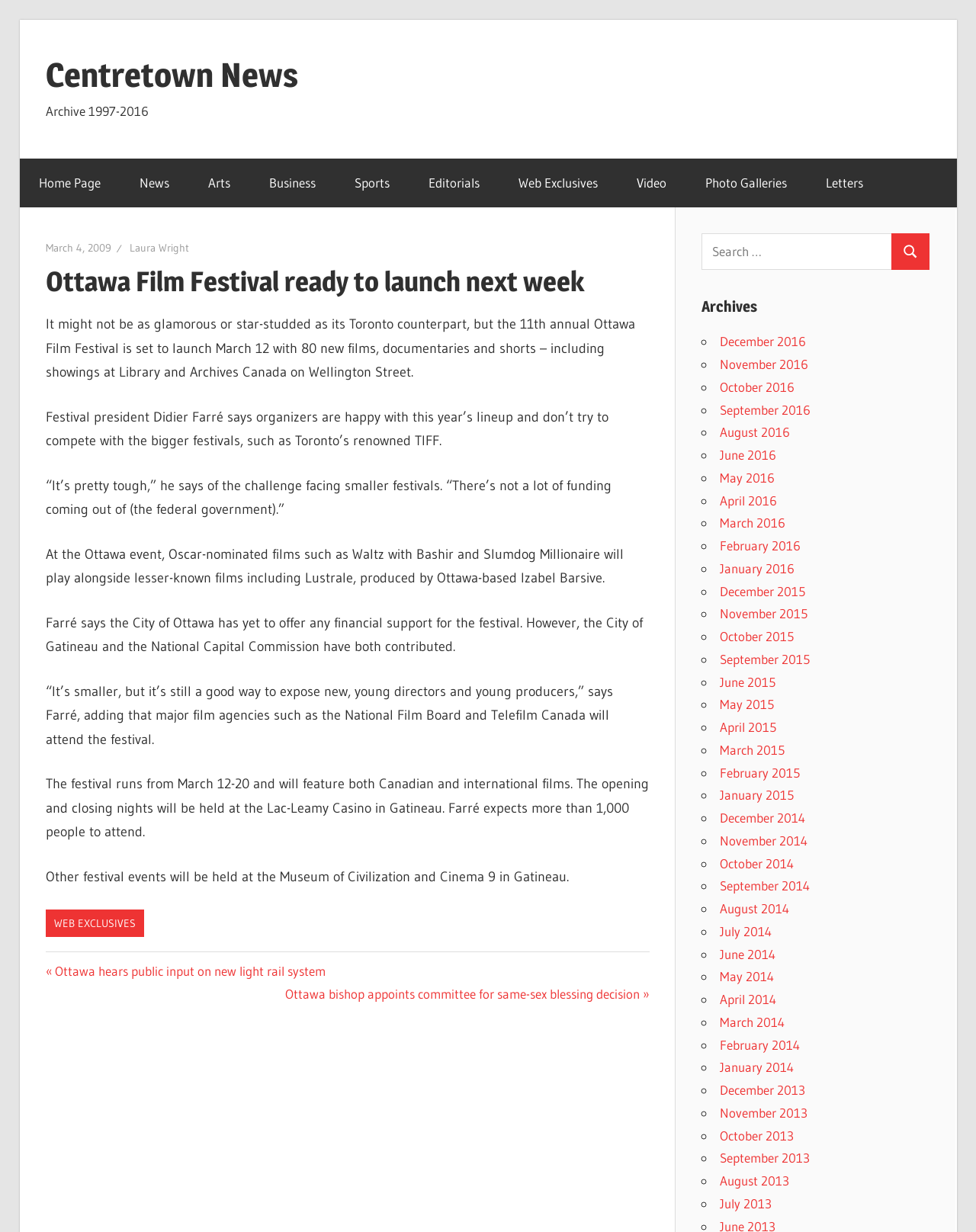Kindly provide the bounding box coordinates of the section you need to click on to fulfill the given instruction: "Read the 'Ottawa Film Festival ready to launch next week' article".

[0.046, 0.213, 0.665, 0.244]